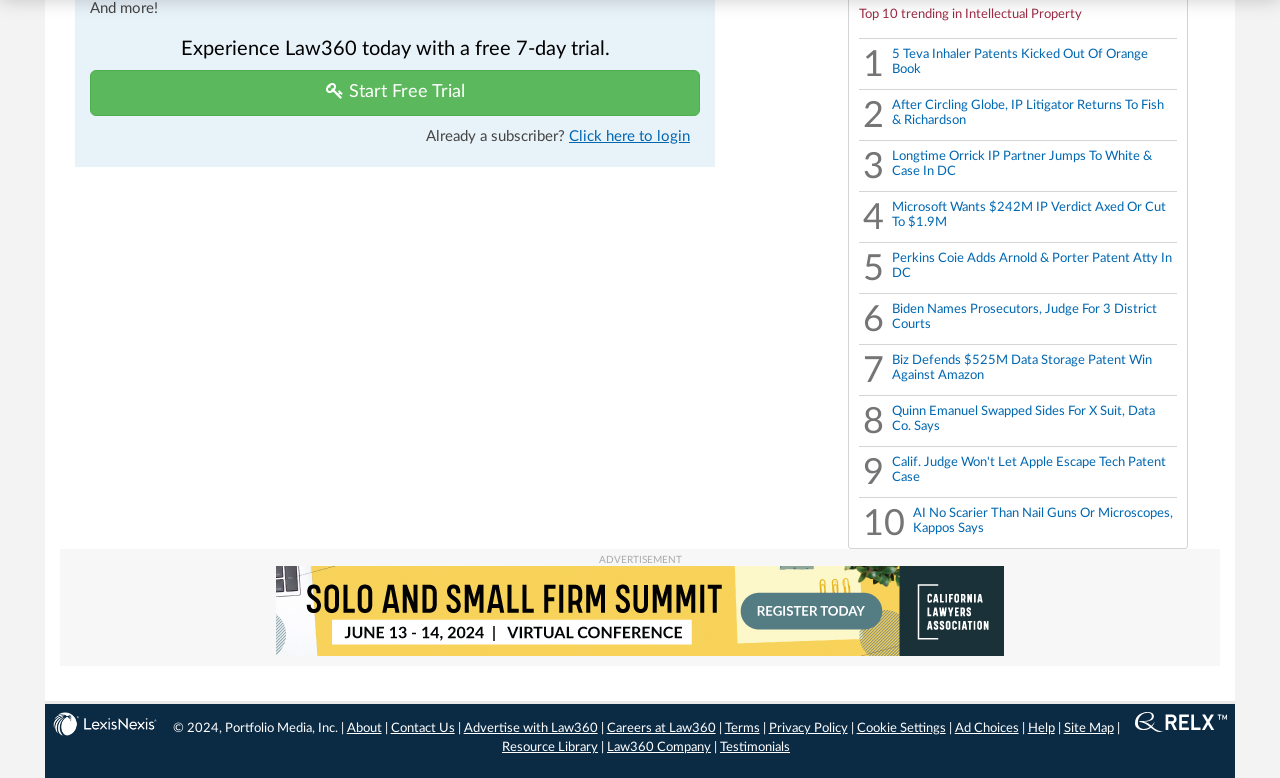Determine the bounding box coordinates of the clickable region to execute the instruction: "Click on 'First Class Timepieces'". The coordinates should be four float numbers between 0 and 1, denoted as [left, top, right, bottom].

None